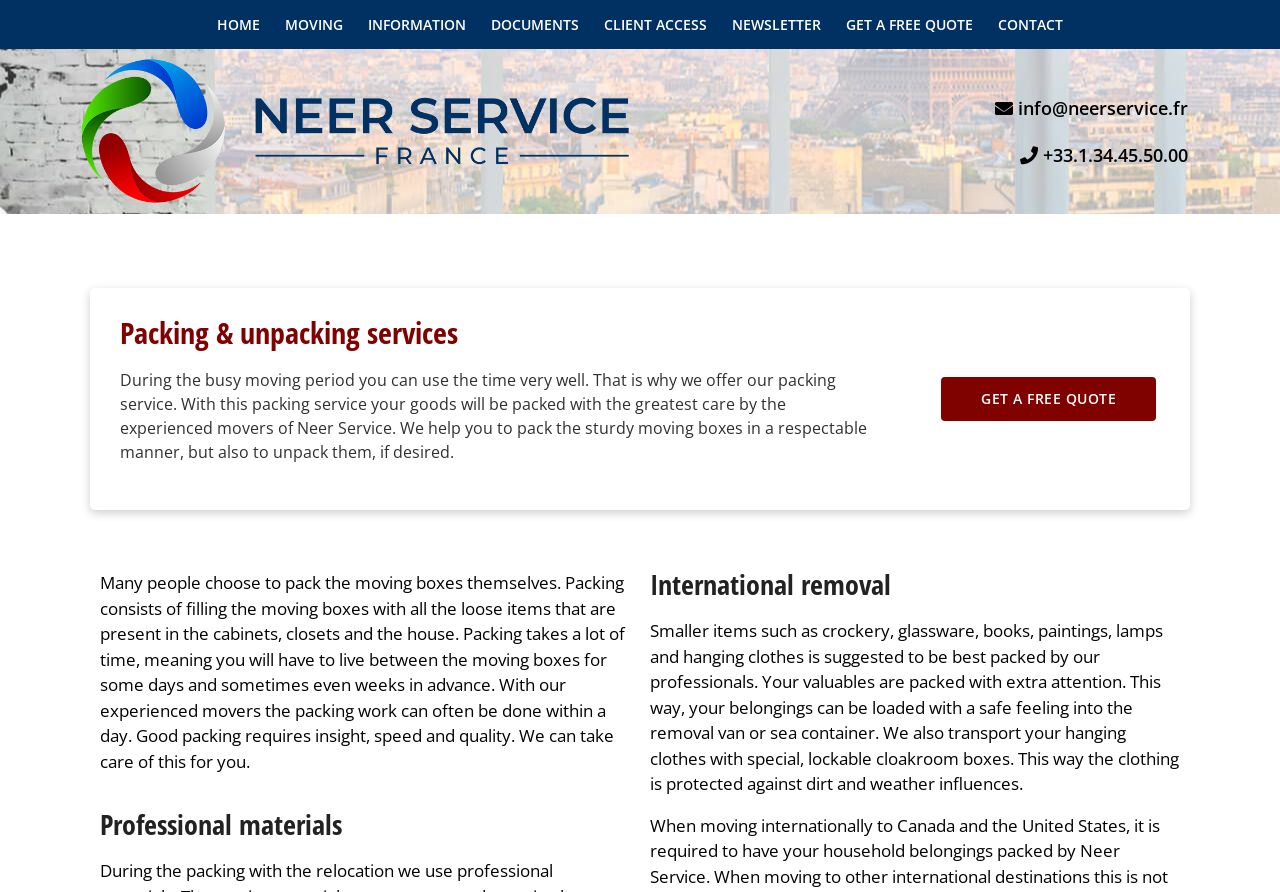What type of items are suggested to be packed by professionals?
Using the screenshot, give a one-word or short phrase answer.

Smaller items